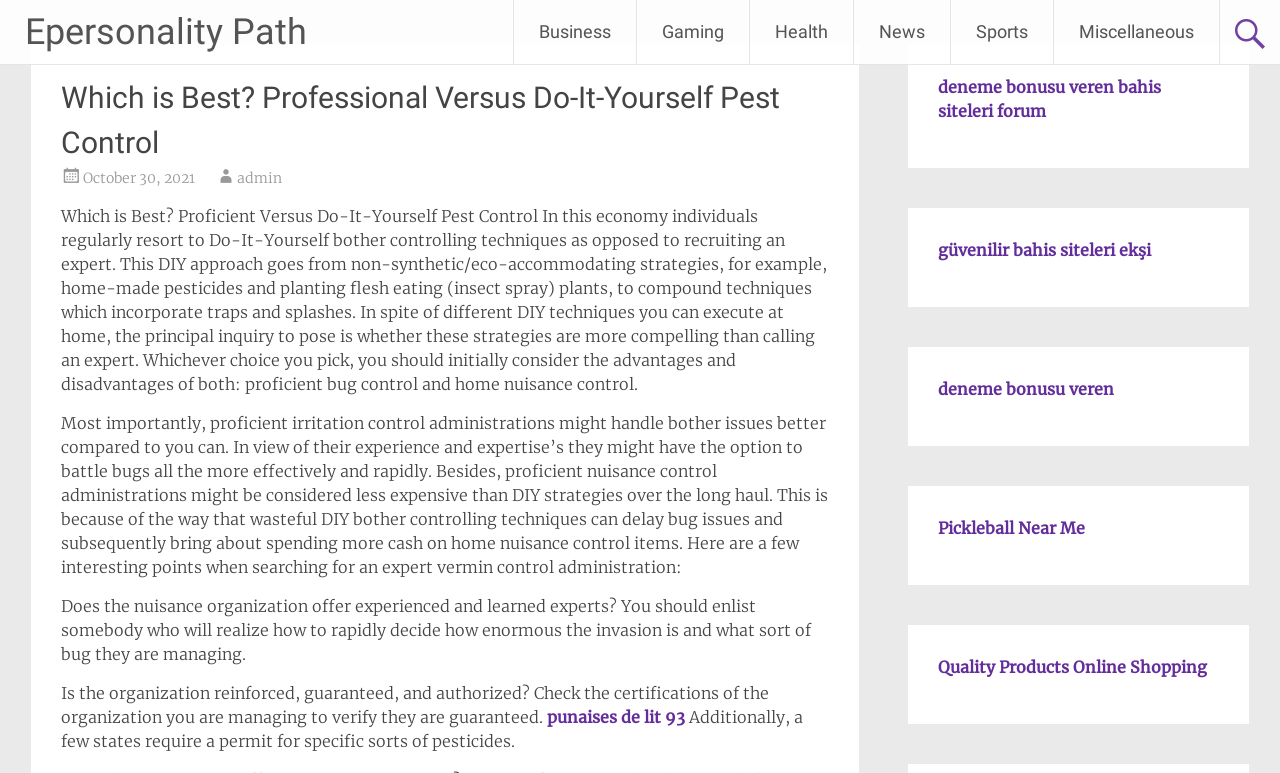Identify the bounding box coordinates of the region that should be clicked to execute the following instruction: "View All Events".

None